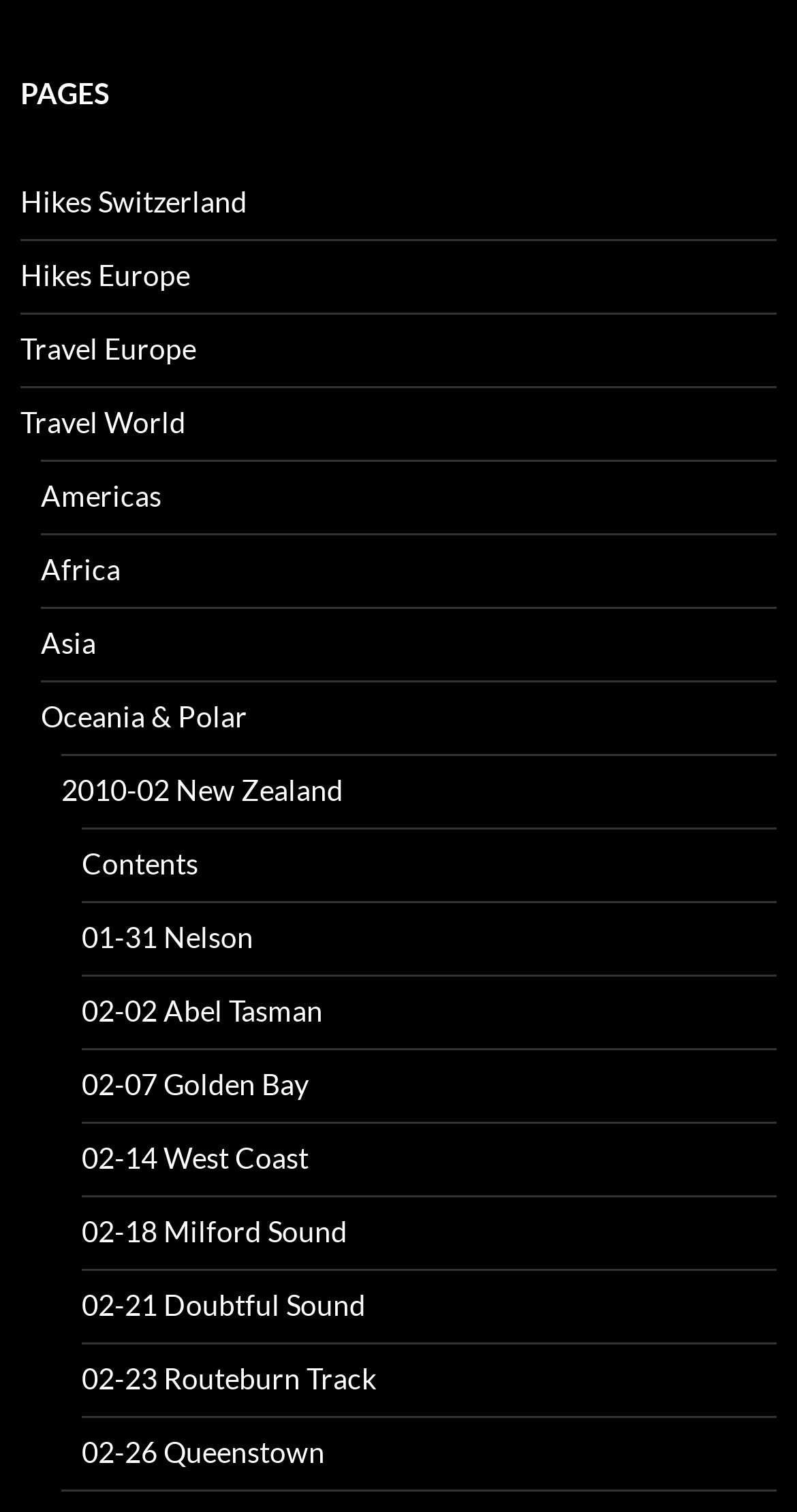Can you find the bounding box coordinates for the element to click on to achieve the instruction: "Explore 2010-02 New Zealand"?

[0.077, 0.511, 0.431, 0.533]